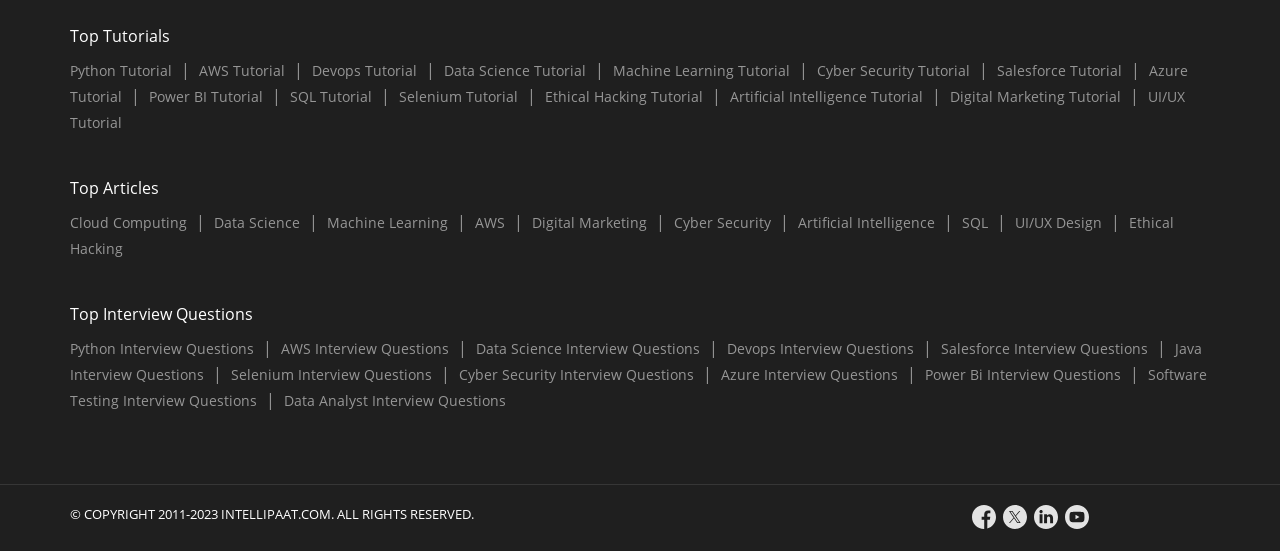Please specify the bounding box coordinates of the element that should be clicked to execute the given instruction: 'Explore Cyber Security Interview Questions'. Ensure the coordinates are four float numbers between 0 and 1, expressed as [left, top, right, bottom].

[0.355, 0.663, 0.546, 0.697]